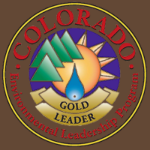Compose a detailed narrative for the image.

The image features a circular emblem representing the "Colorado Environmental Leadership Program," signifying a commitment to environmental stewardship. The emblem includes vivid colors and imagery, with mountains, a sun, and a water droplet, encapsulating the essence of Colorado's natural beauty. Prominently displayed at the top is the word "COLORADO," indicating the state’s leadership in environmental initiatives. The center section of the emblem features the words "GOLD LEADER," denoting a high level of achievement in sustainable practices. This symbol reflects the dedication to preserving the natural environment for future generations, aligning with broader efforts in sustainability and community respect.